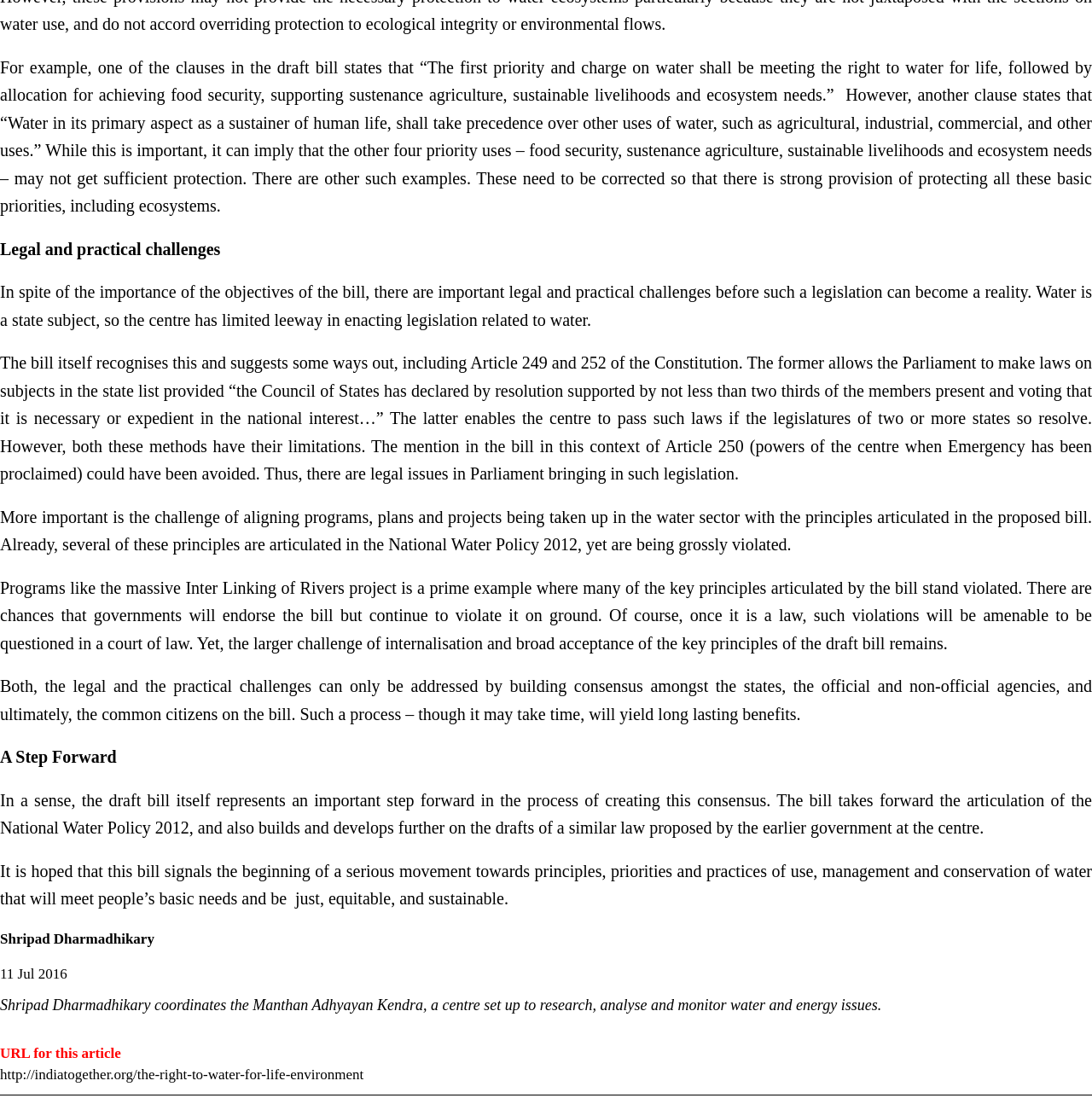What is the main topic of the article?
Look at the webpage screenshot and answer the question with a detailed explanation.

Based on the content of the article, it appears to be discussing the importance of water rights and the challenges of implementing a bill that prioritizes the right to water for life. The article mentions the draft bill and its clauses, as well as the legal and practical challenges of implementing such a law.